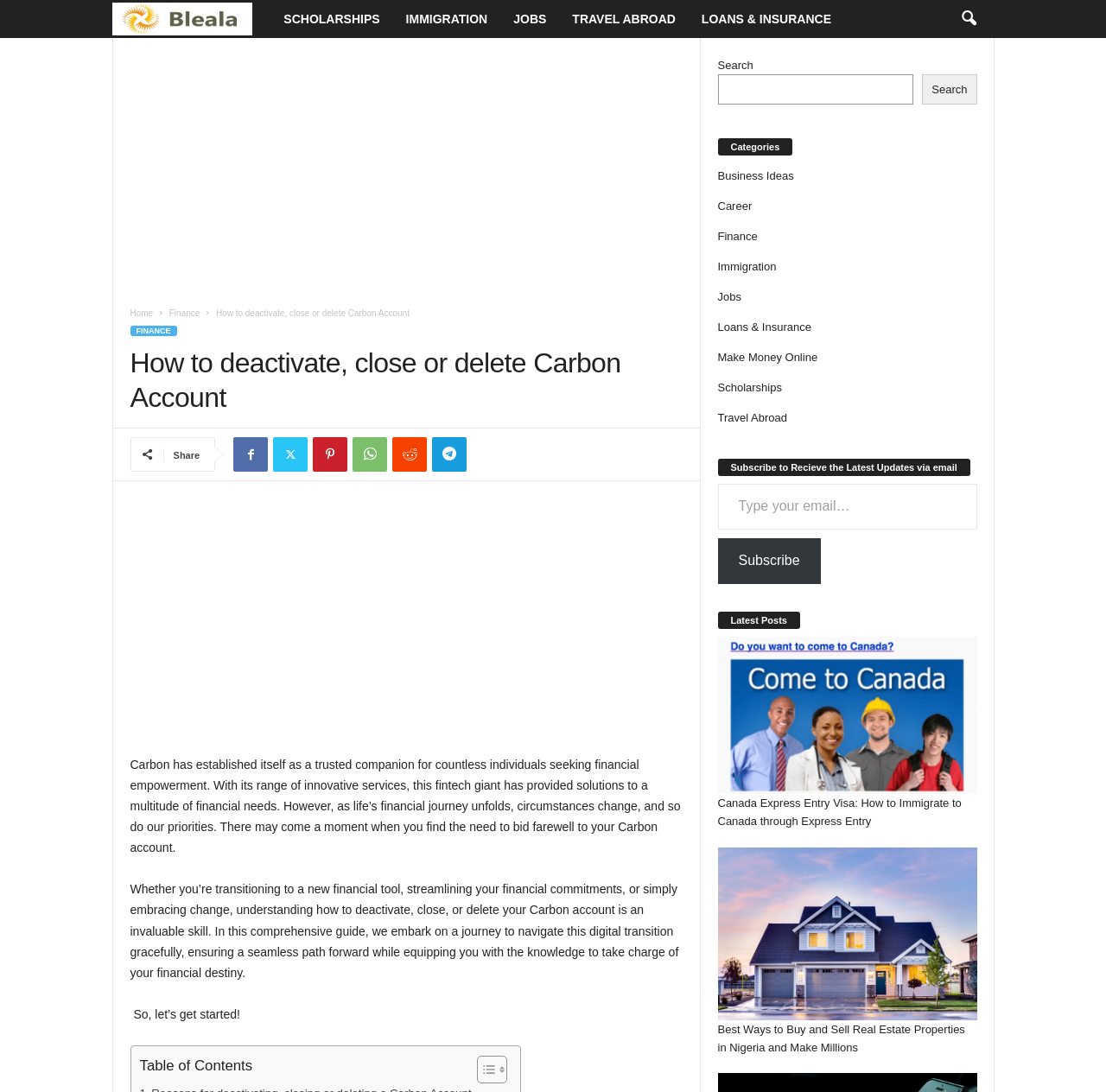What is the purpose of the article?
Provide a well-explained and detailed answer to the question.

The article aims to provide a comprehensive guide on how to deactivate, close, or delete a Carbon account, helping users navigate this digital transition smoothly and take charge of their financial destiny.